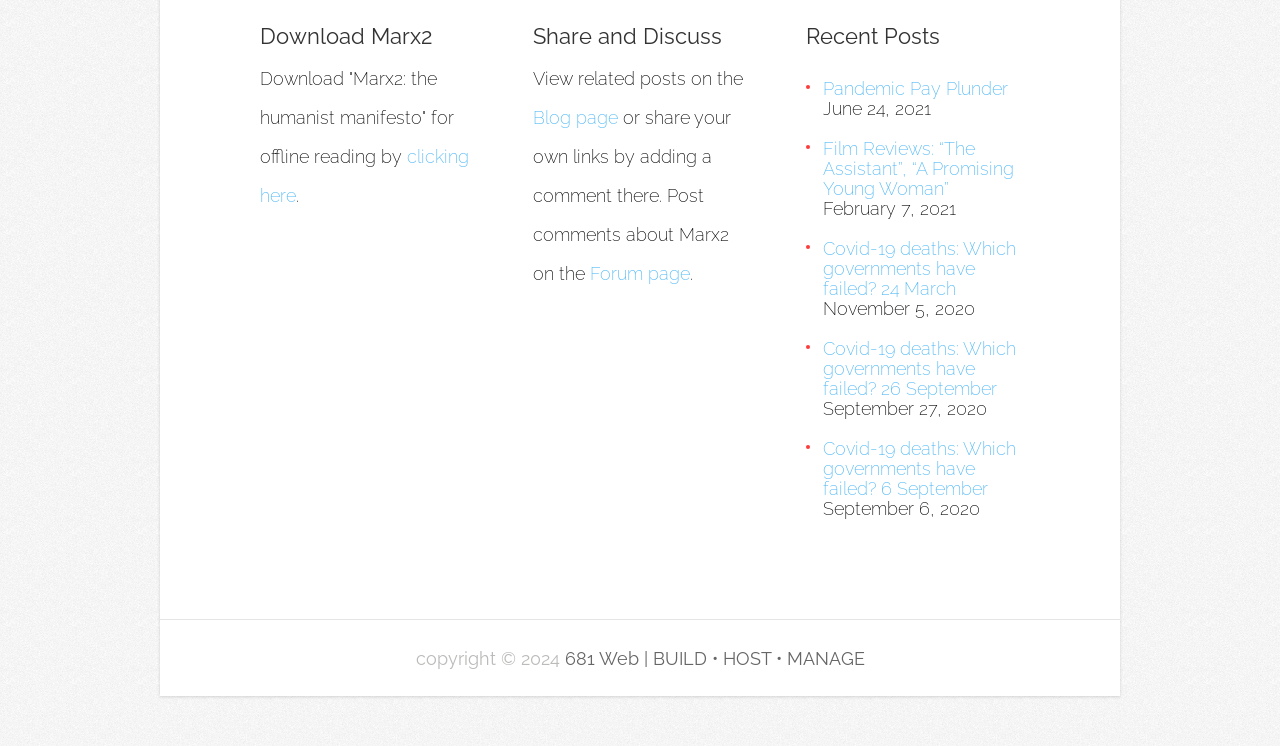Identify the bounding box coordinates of the area you need to click to perform the following instruction: "View the 'Archives'".

None